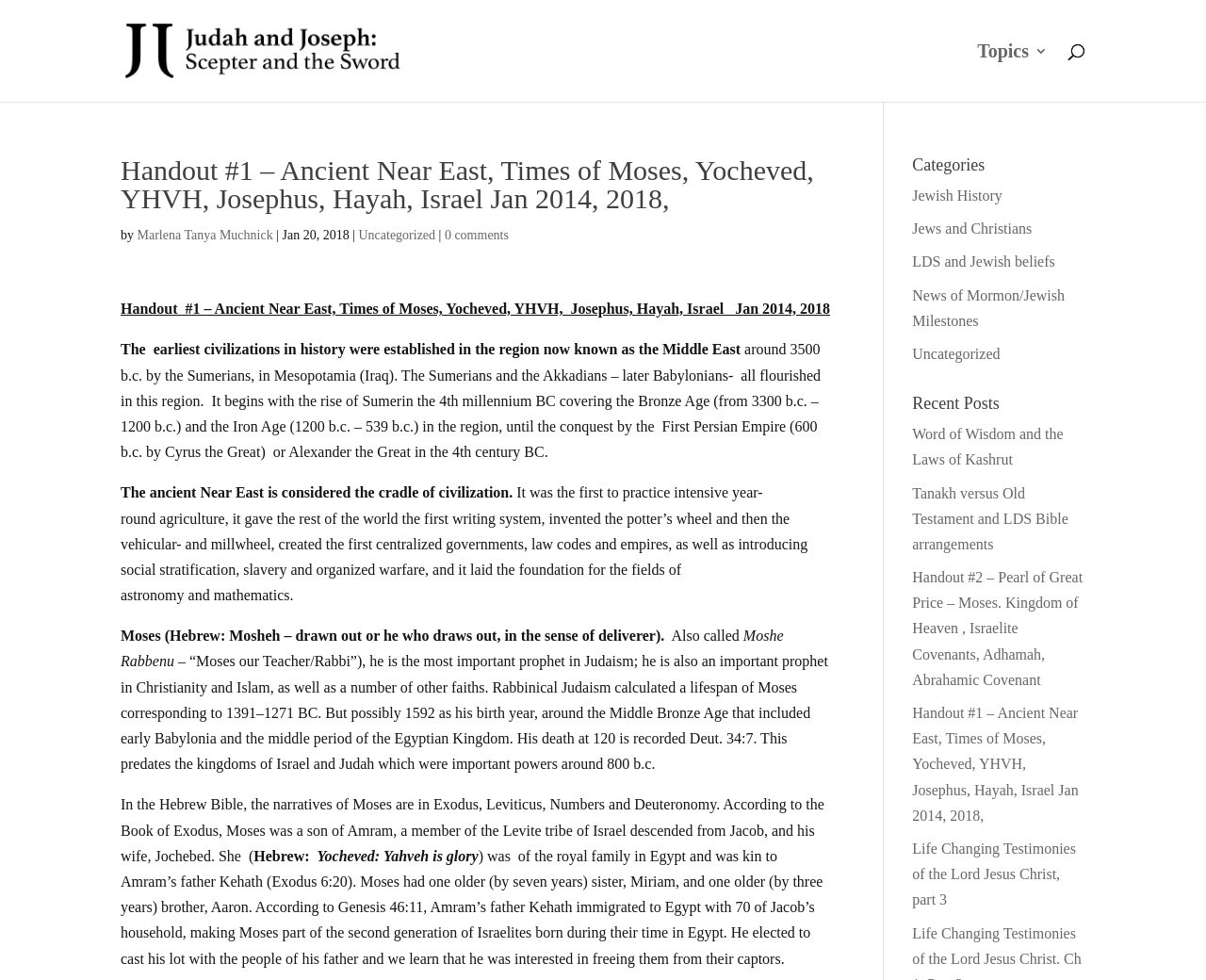Give a comprehensive overview of the webpage, including key elements.

This webpage appears to be a blog post or article about the ancient Near East, specifically focusing on the times of Moses. At the top of the page, there is a heading with the title "Handout #1 – Ancient Near East, Times of Moses, Yocheved, YHVH, Josephus, Hayah, Israel Jan 2014, 2018" followed by a link to "Judah and Joseph: Scepter and Birthright" and an image with the same title.

Below the title, there is a search bar and a heading with the author's name, "Marlena Tanya Muchnick", and the date "Jan 20, 2018". To the right of the author's name, there are links to "Uncategorized" and "0 comments".

The main content of the page is a long passage of text that discusses the ancient Near East, including the earliest civilizations in history, the Sumerians, and the region of Mesopotamia. The text also mentions Moses, his importance in Judaism, Christianity, and Islam, and his role as a prophet.

On the right-hand side of the page, there are several headings, including "Categories", "Recent Posts", and links to other related articles, such as "Jewish History", "Jews and Christians", and "LDS and Jewish beliefs". There are also links to other blog posts, including "Word of Wisdom and the Laws of Kashrut" and "Tanakh versus Old Testament and LDS Bible arrangements".

Overall, the webpage appears to be a scholarly or educational resource, providing information on the ancient Near East and the times of Moses.